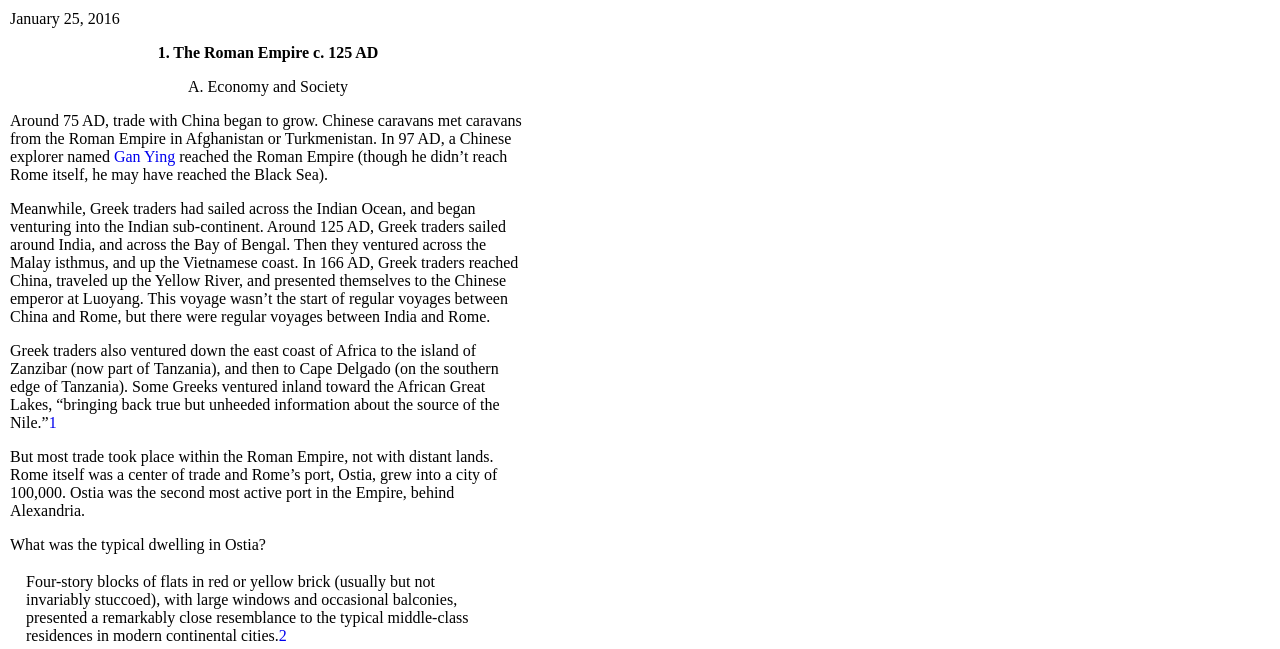Using the information in the image, give a detailed answer to the following question: What was the typical dwelling in Ostia?

The answer can be found by reading the text, which describes the typical dwelling in Ostia as 'Four-story blocks of flats in red or yellow brick (usually but not invariably stuccoed), with large windows and occasional balconies'.